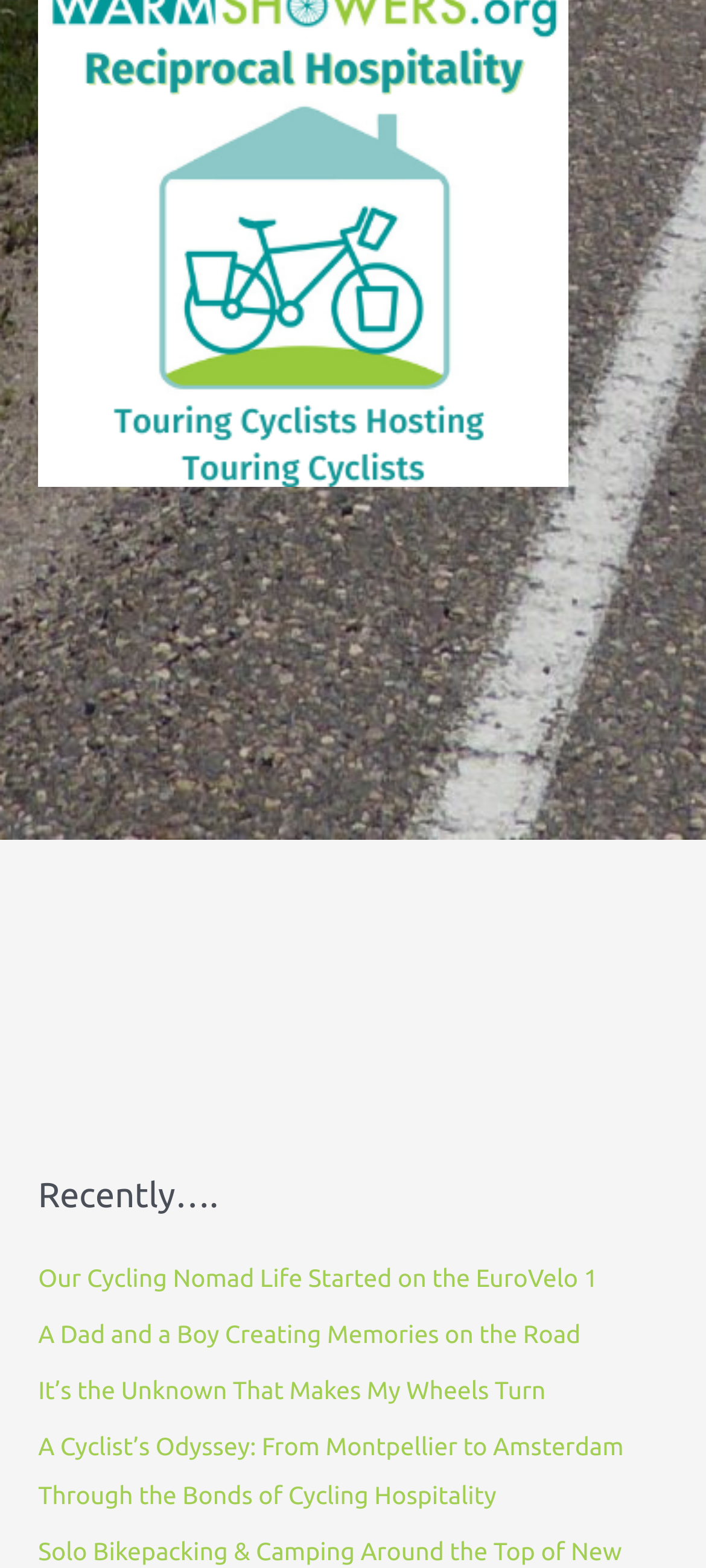Provide the bounding box coordinates of the HTML element this sentence describes: "alt="Warmshowers Reciprocal Hospitality"".

[0.054, 0.126, 0.805, 0.145]